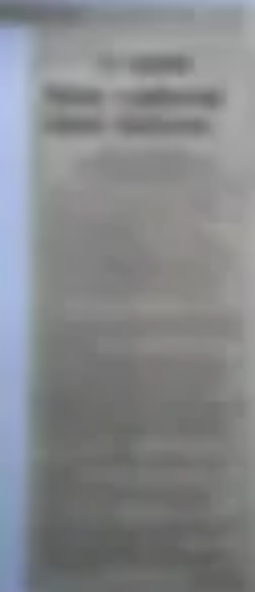What is the purpose of the educational resource?
Based on the image, answer the question in a detailed manner.

The overall layout of the educational resource is designed to encourage proactive learning and community engagement regarding climate action and sustainability. This suggests that the purpose of the resource is to motivate individuals to take action and get involved in their communities to address climate change issues.